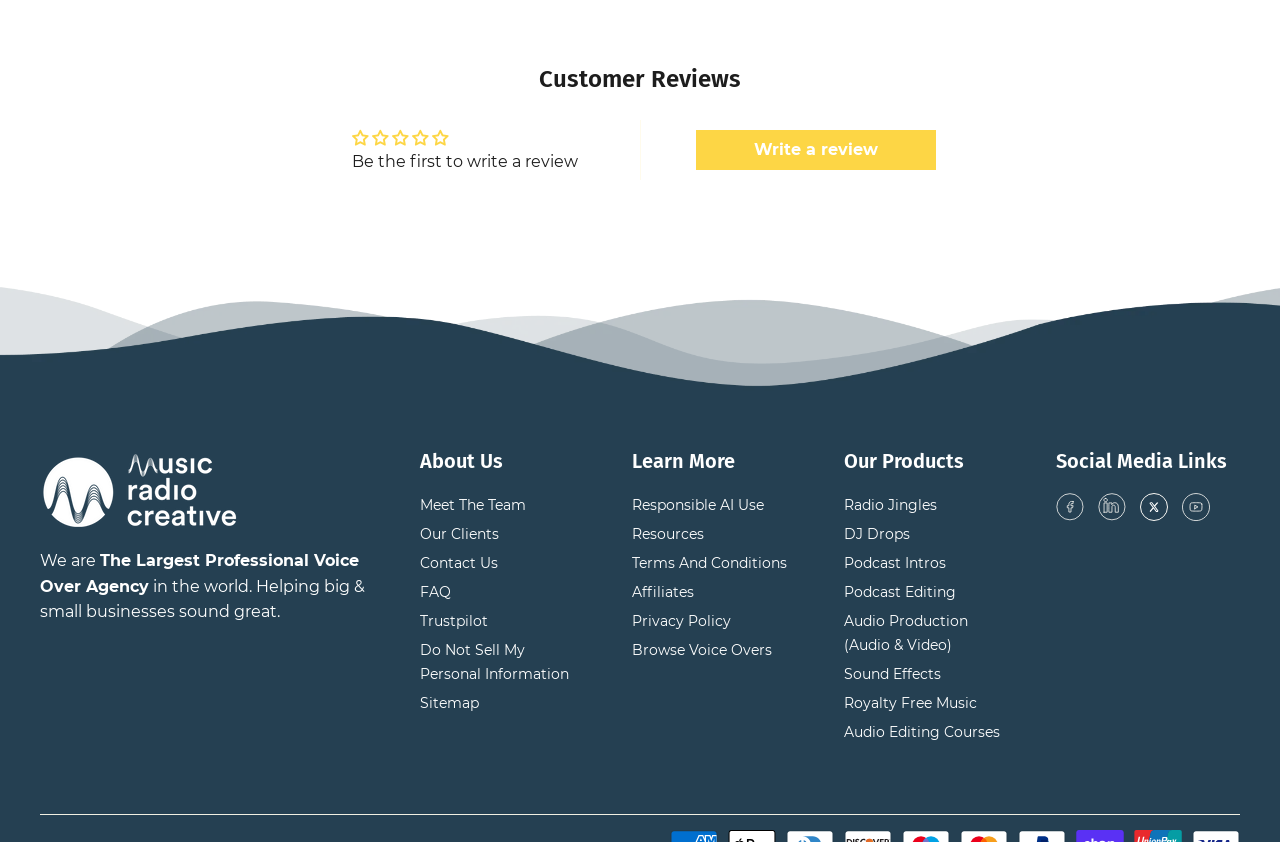Please determine the bounding box coordinates for the element with the description: "DJ Drops".

[0.659, 0.399, 0.711, 0.42]